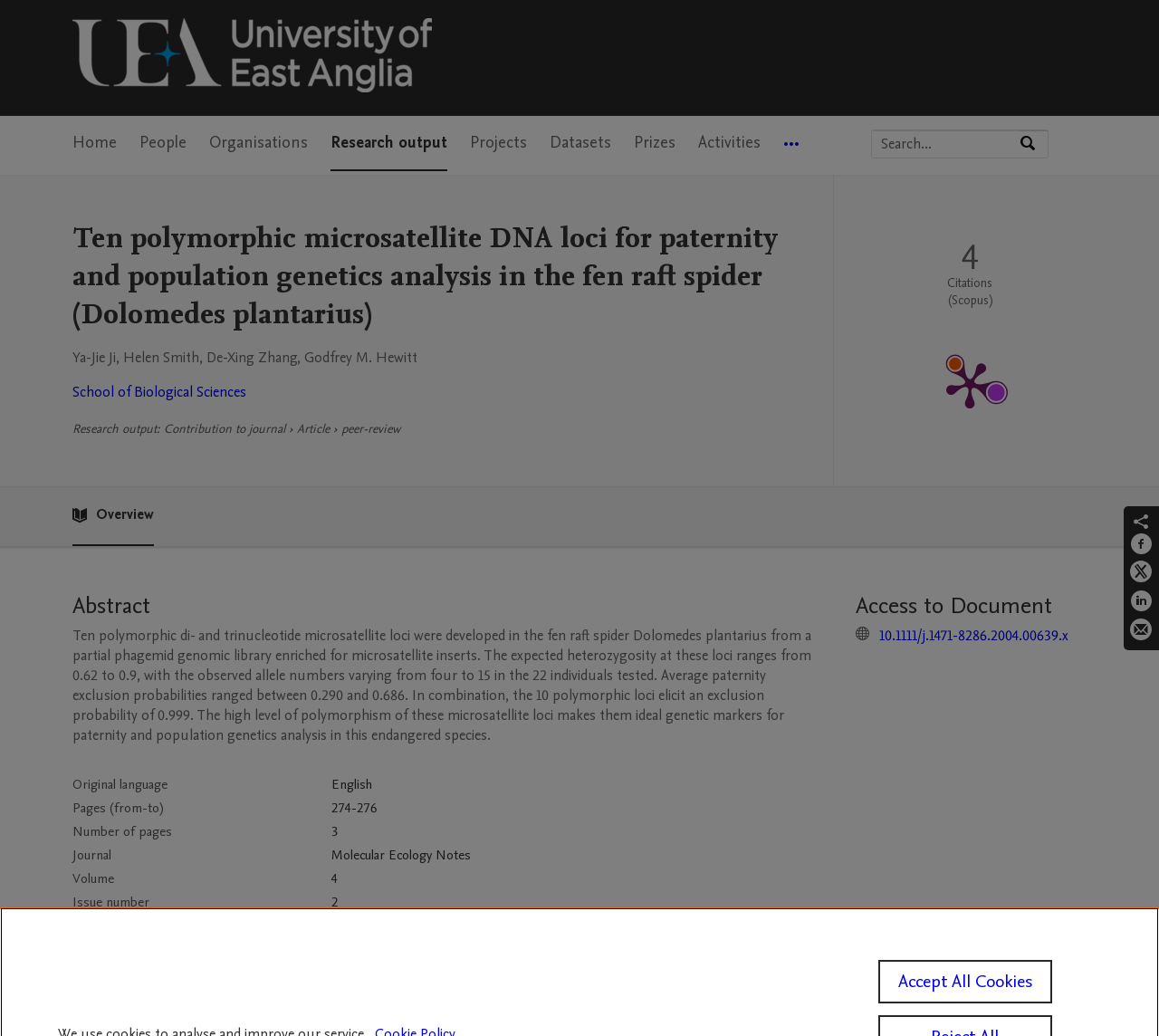Can you identify and provide the main heading of the webpage?

Ten polymorphic microsatellite DNA loci for paternity and population genetics analysis in the fen raft spider (Dolomedes plantarius)